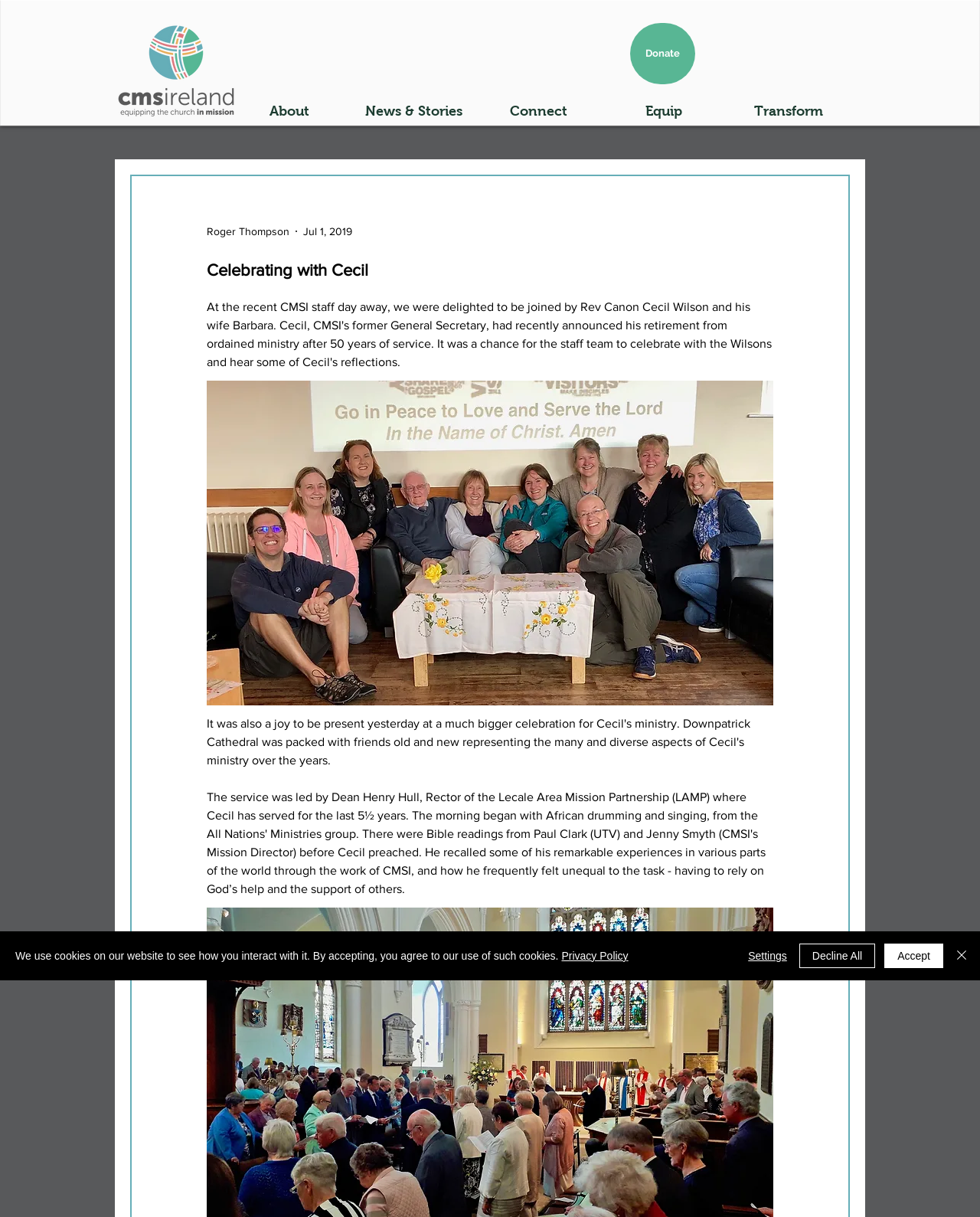Give a concise answer using one word or a phrase to the following question:
What is the purpose of the 'Donate' button?

To donate